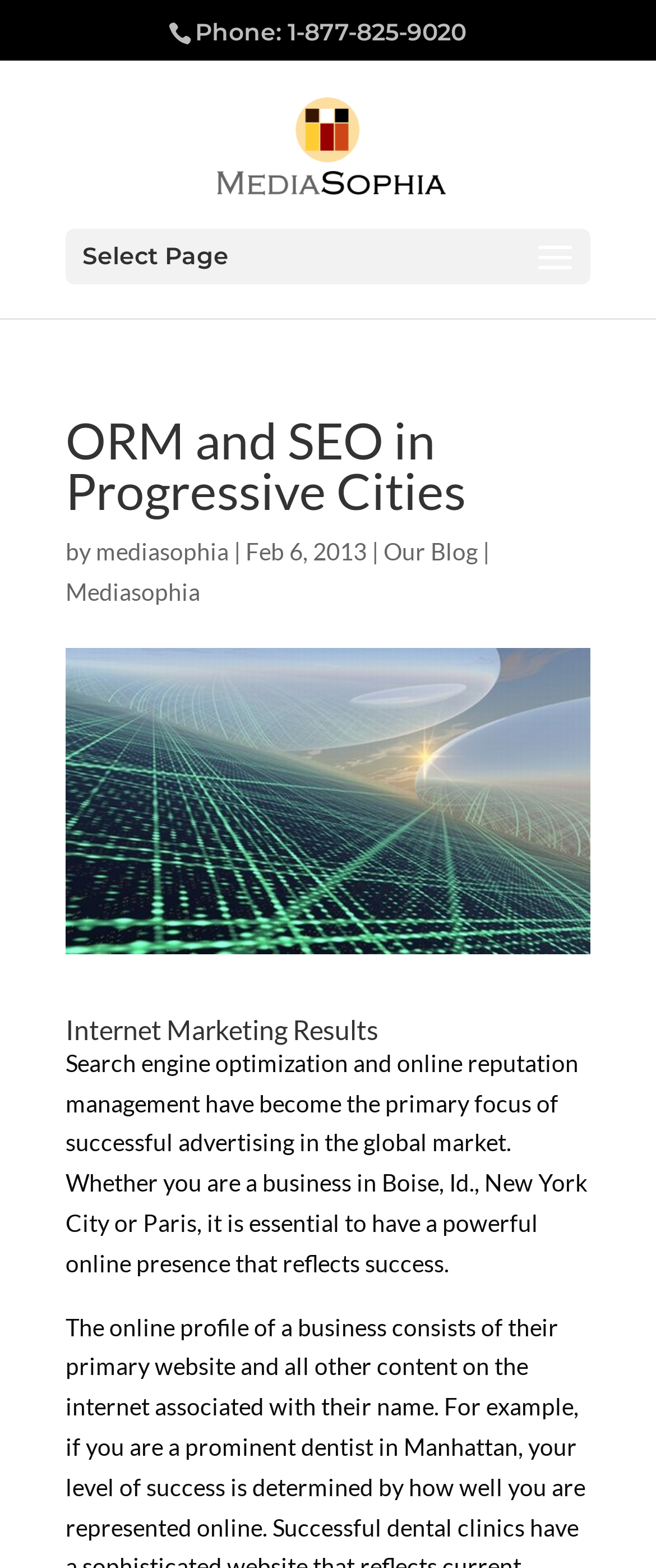When was the blog post published?
Please ensure your answer is as detailed and informative as possible.

I found the publication date by looking at the static text element with the content 'Feb 6, 2013' located below the blog post title.